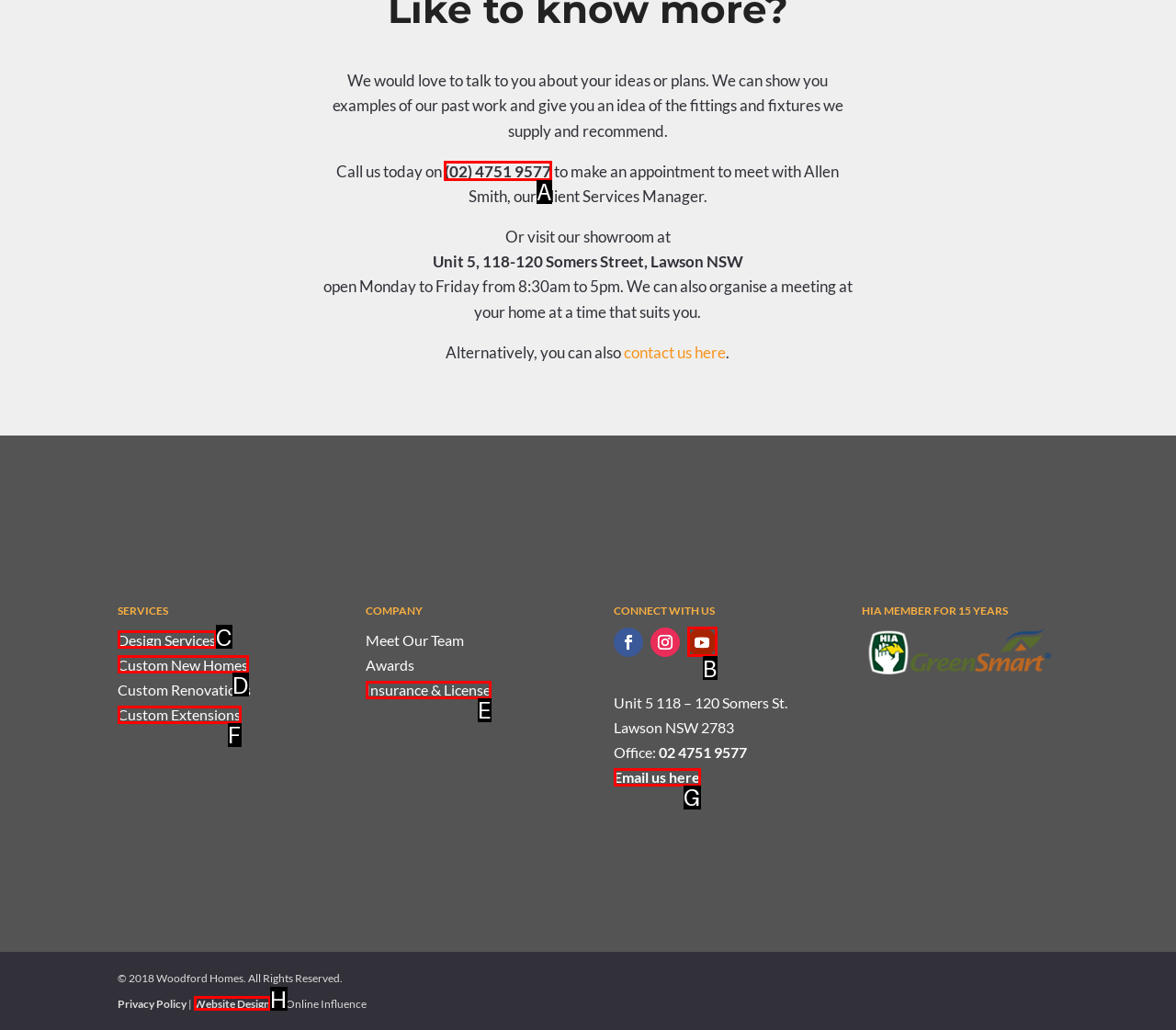From the available options, which lettered element should I click to complete this task: Call the phone number?

A